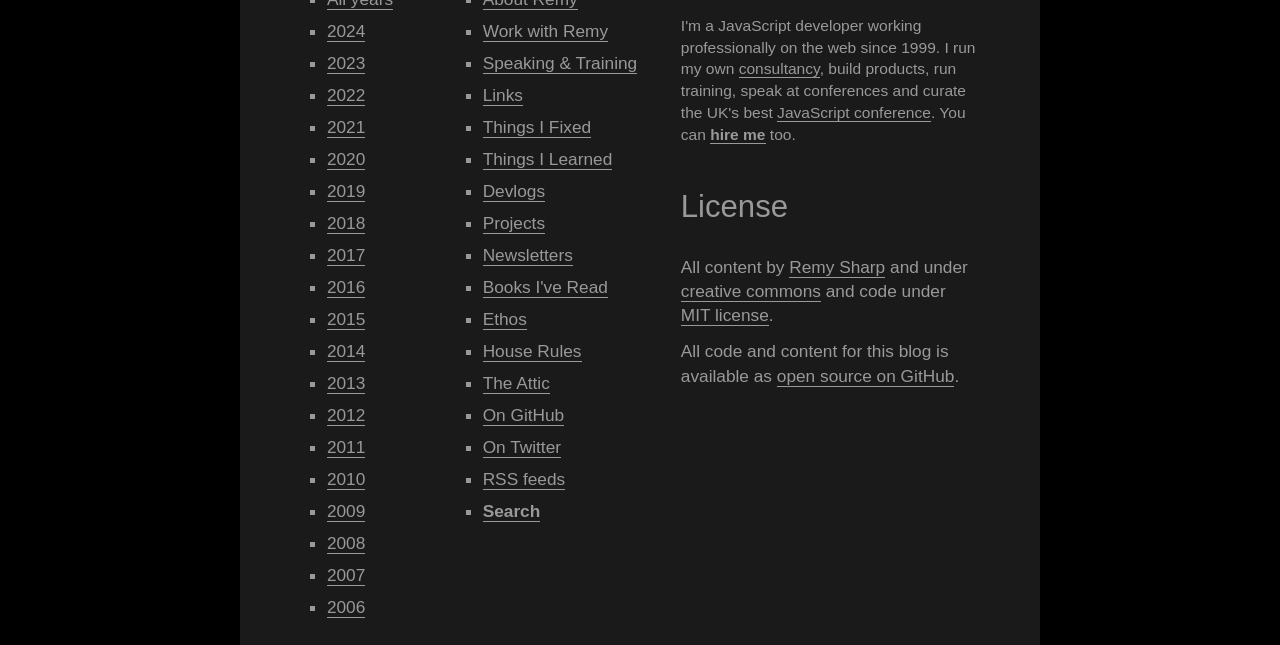Identify the bounding box coordinates necessary to click and complete the given instruction: "View Work with Remy".

[0.377, 0.032, 0.475, 0.065]